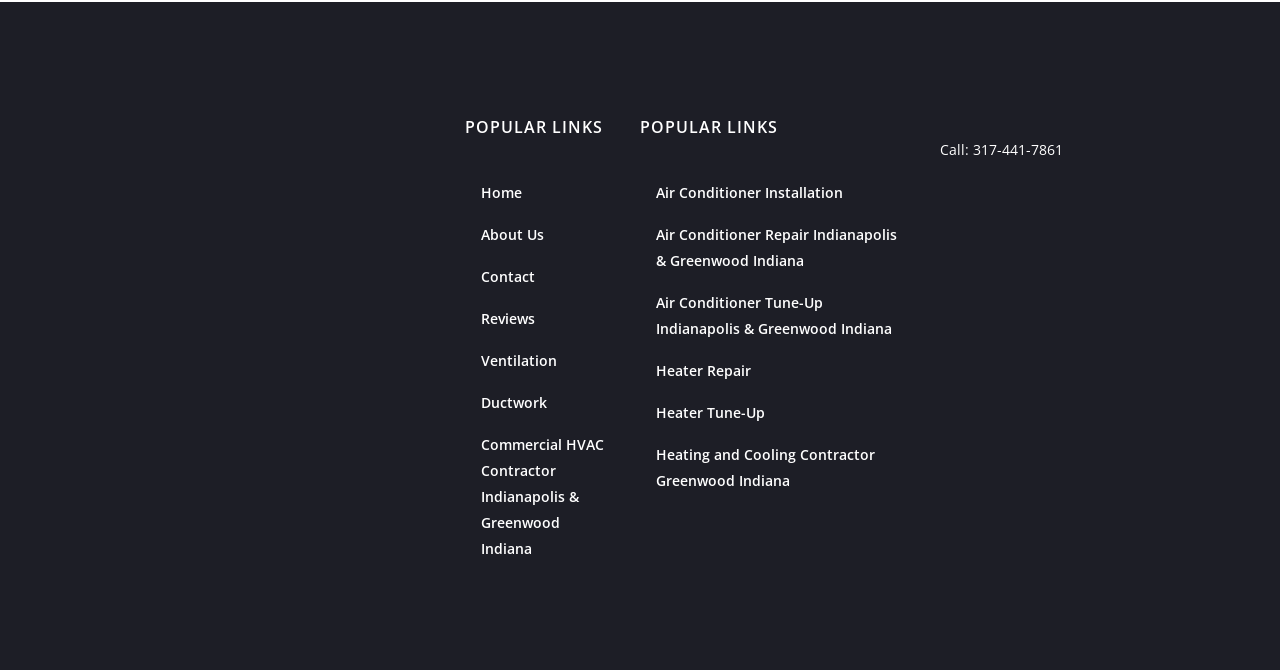Please determine the bounding box coordinates of the element's region to click for the following instruction: "Call the phone number".

[0.734, 0.209, 0.83, 0.237]